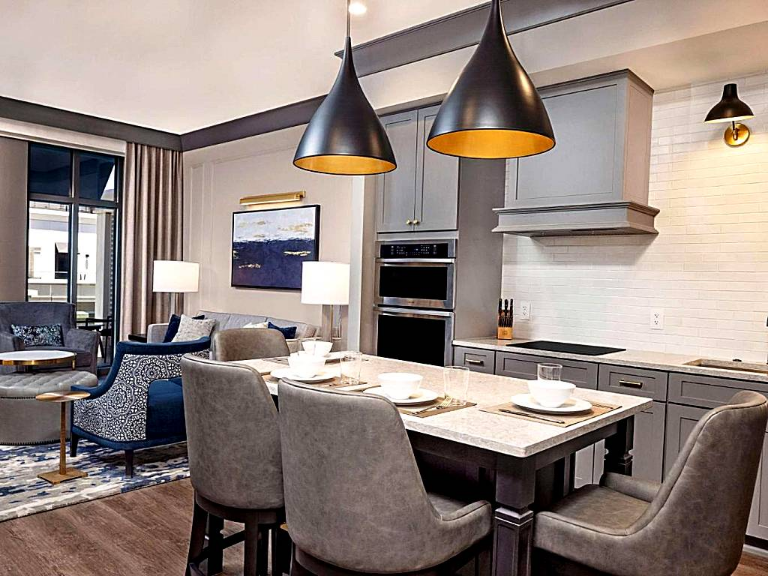Generate a descriptive account of all visible items and actions in the image.

The image showcases the elegant interior of the One-Bedroom Deluxe King Suite with Balcony at the Hilton Club Liberty Place Charleston. This spacious living area features a modern, well-equipped kitchen with sleek cabinetry and high-end appliances, ideal for self-catering. The dining space is complete with plush gray chairs and a stylish table, set with dishes, highlighting the suite's inviting atmosphere. In the background, large windows with soft curtains allow natural light to flow in, illuminating the cozy sitting area with contemporary furnishings, including a blue upholstered chair and a small round table. Decorative art on the walls and tasteful lighting accents contribute to a luxurious and comfortable environment, perfect for relaxation and enjoyment during your stay.